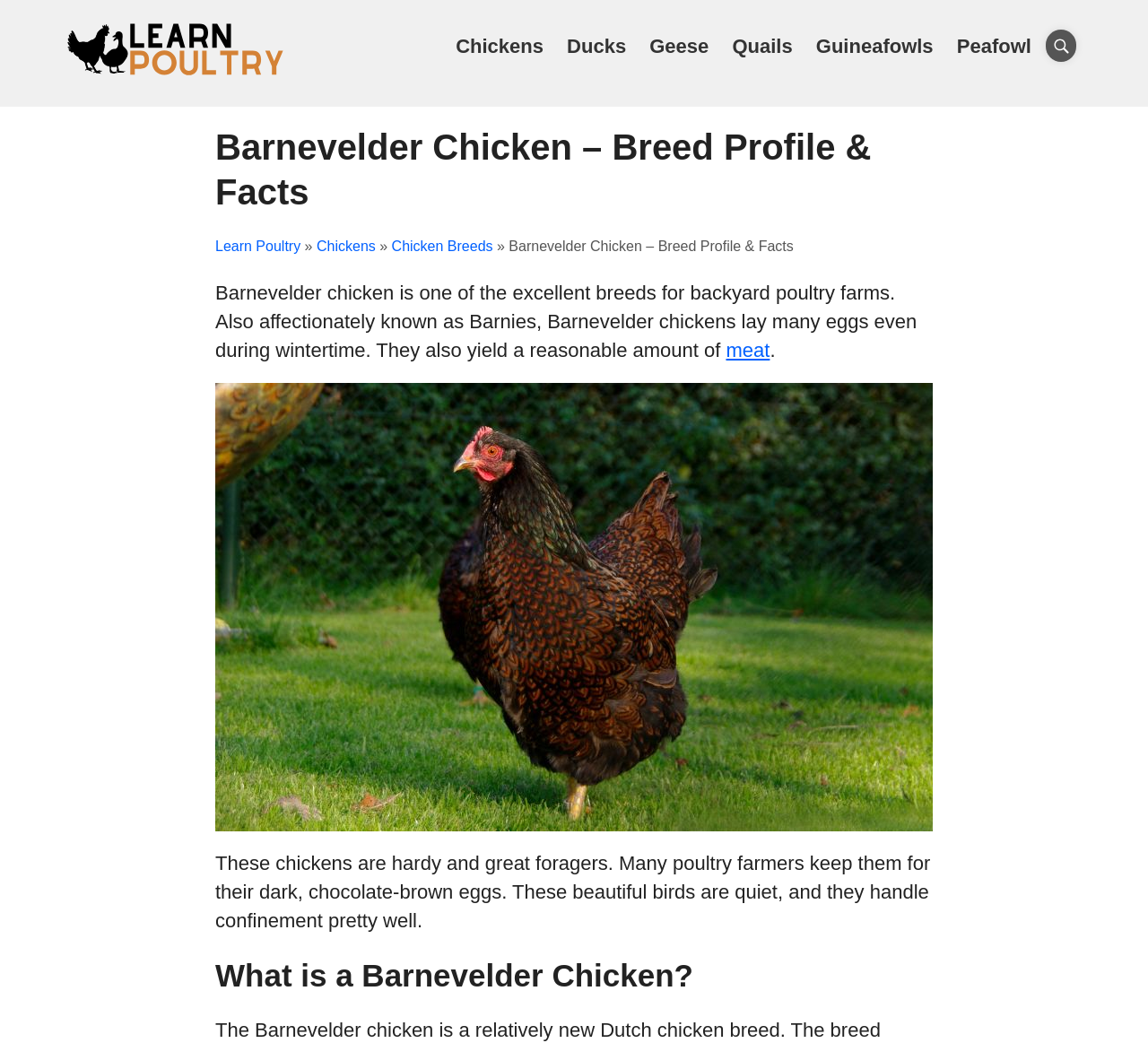Please extract and provide the main headline of the webpage.

Barnevelder Chicken – Breed Profile & Facts